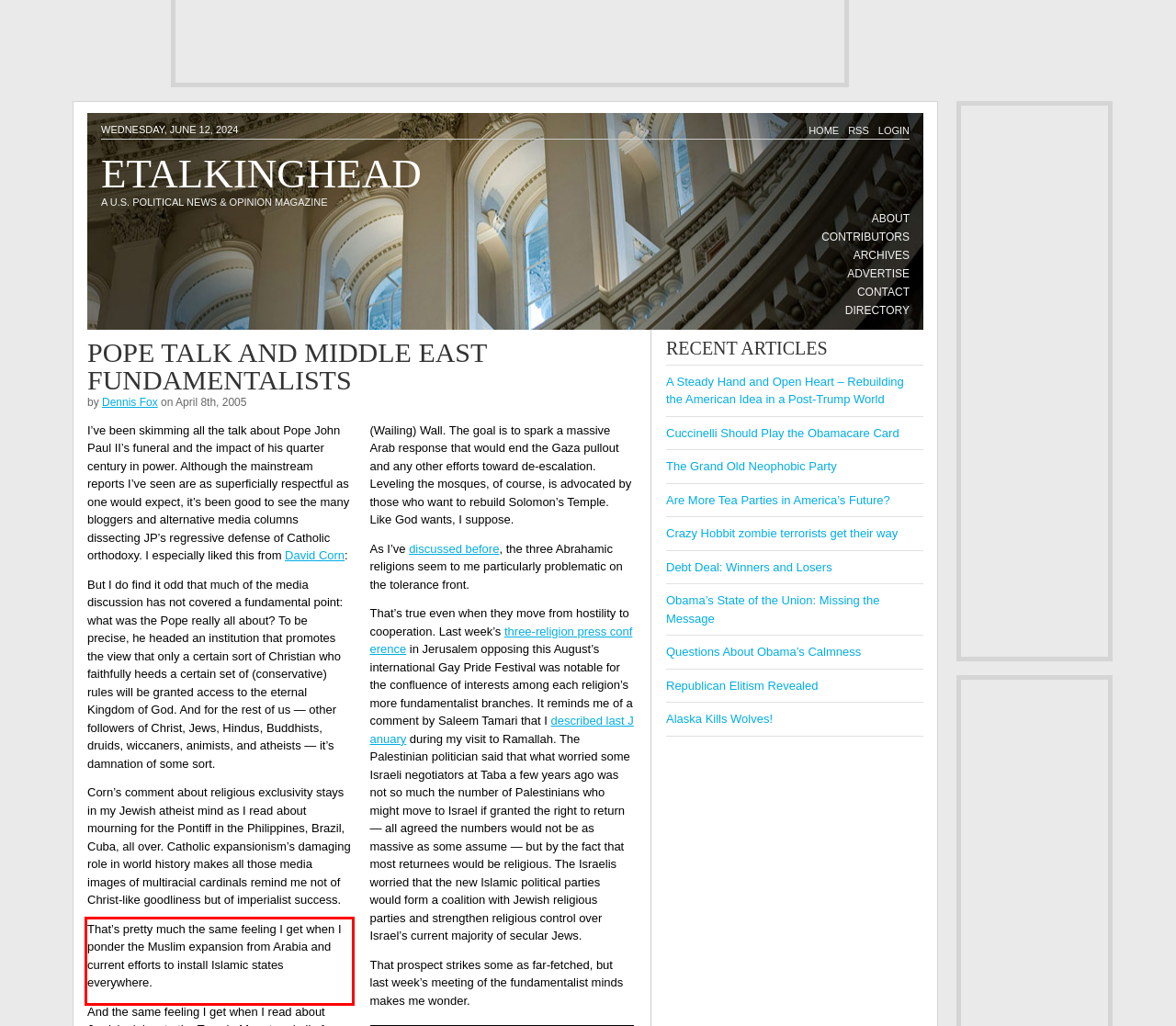With the given screenshot of a webpage, locate the red rectangle bounding box and extract the text content using OCR.

That’s pretty much the same feeling I get when I ponder the Muslim expansion from Arabia and current efforts to install Islamic states everywhere.